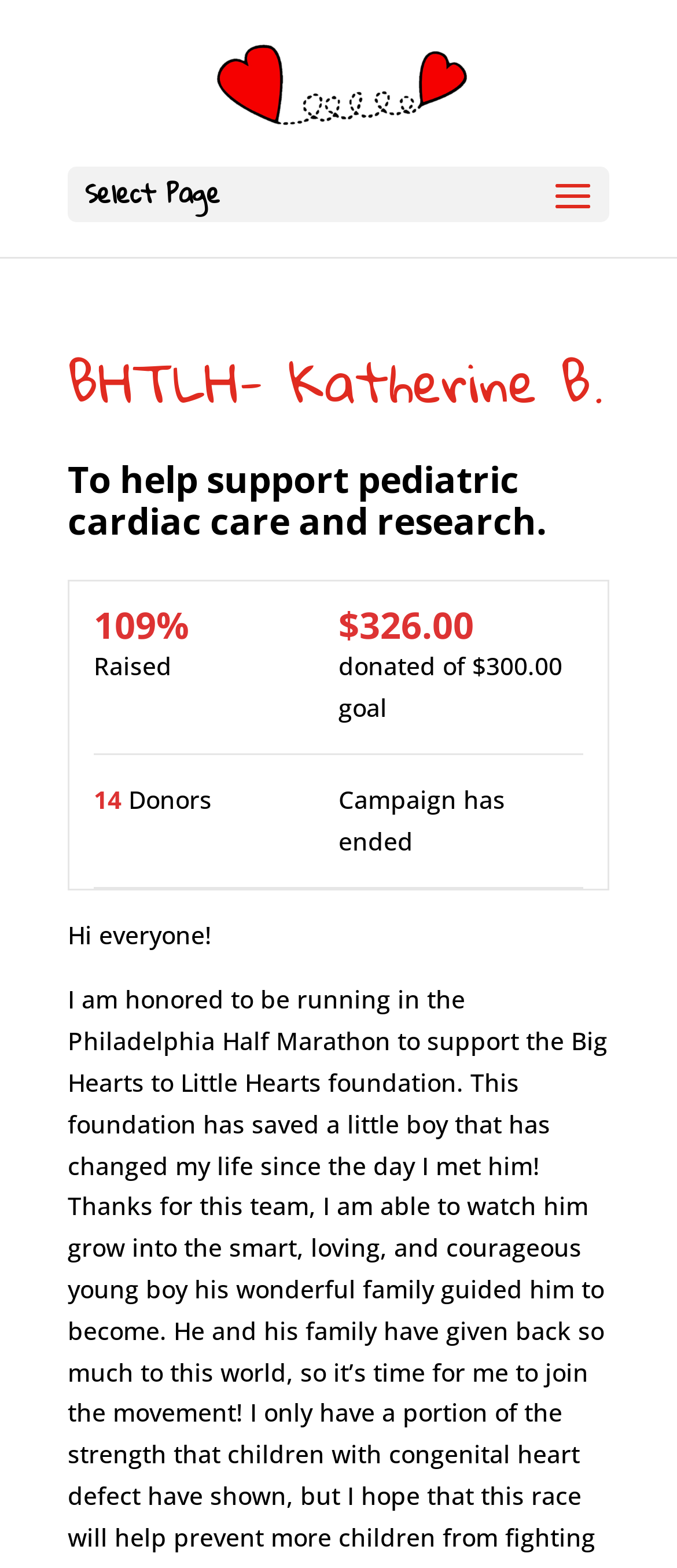From the image, can you give a detailed response to the question below:
How many donors are there?

The number of donors can be found in the static text element, which is '14'. This is likely the number of people who have donated to the campaign.